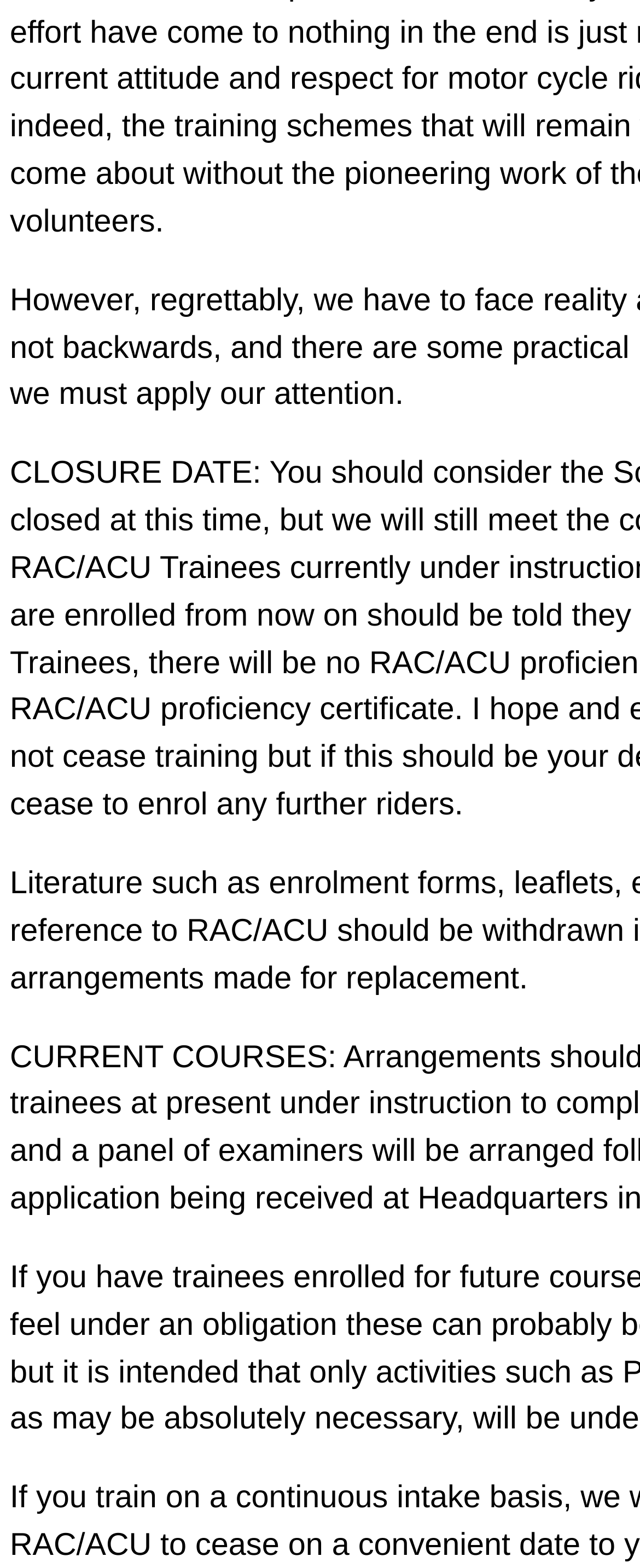Determine the bounding box coordinates for the UI element described. Format the coordinates as (top-left x, top-left y, bottom-right x, bottom-right y) and ensure all values are between 0 and 1. Element description: Facebook

[0.211, 0.636, 0.439, 0.654]